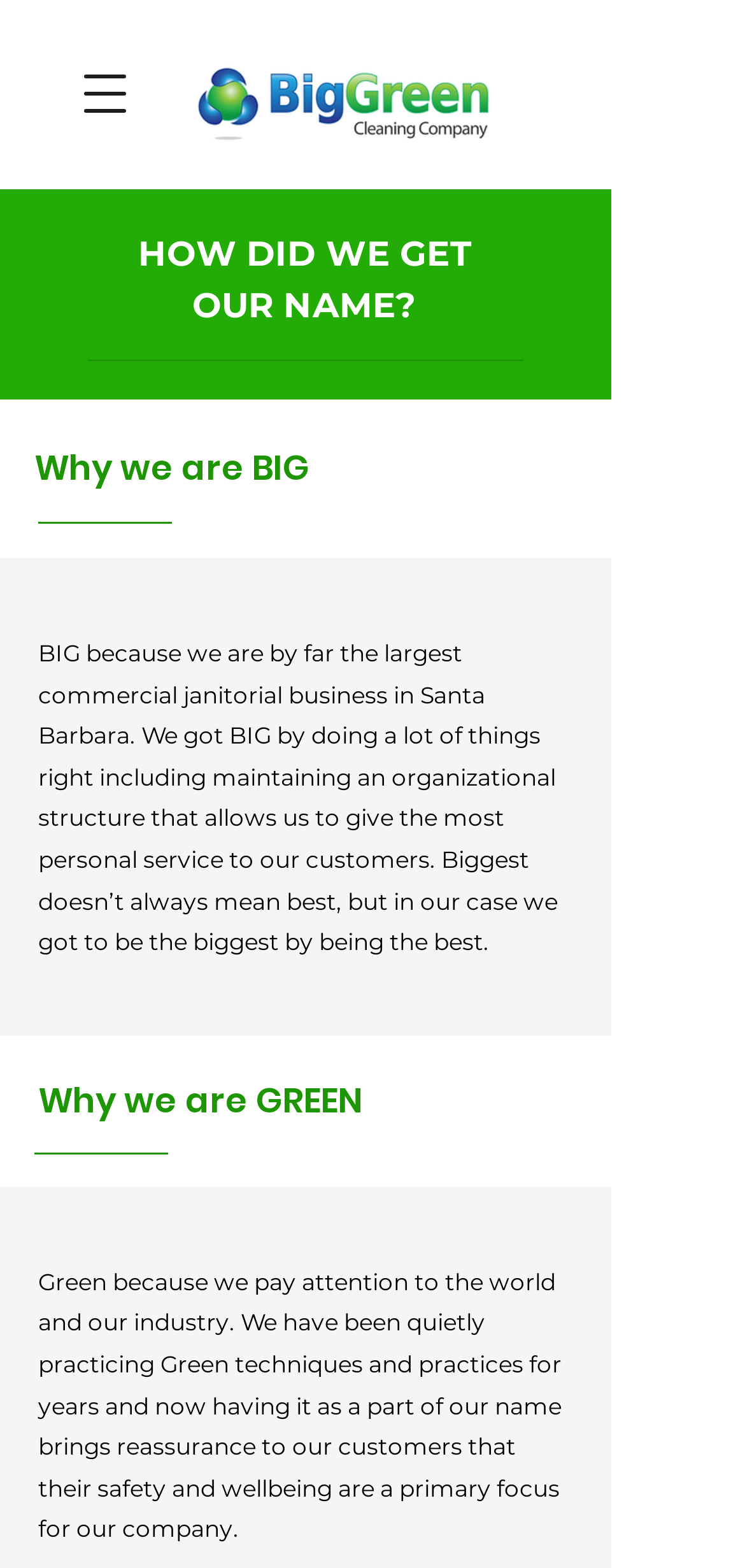Explain the webpage in detail.

The webpage is about the history of Big Green Cleaning. At the top left, there is a button to open a navigation menu. Next to it, on the top center, is the company's logo, an image of "big green level-1.png". Below the logo, there is a heading that asks "HOW DID WE GET OUR NAME?".

The main content of the page is divided into two sections. The first section, located on the left side, is about why the company is "BIG". It has a heading "Why we are BIG" followed by a paragraph of text that explains how the company became the largest commercial janitorial business in Santa Barbara by providing personal service to its customers.

The second section, located on the right side, is about why the company is "GREEN". It has a heading "Why we are GREEN" followed by a paragraph of text that explains how the company has been practicing green techniques and prioritizing customer safety and wellbeing. This section is positioned below the first section, taking up the lower half of the page.